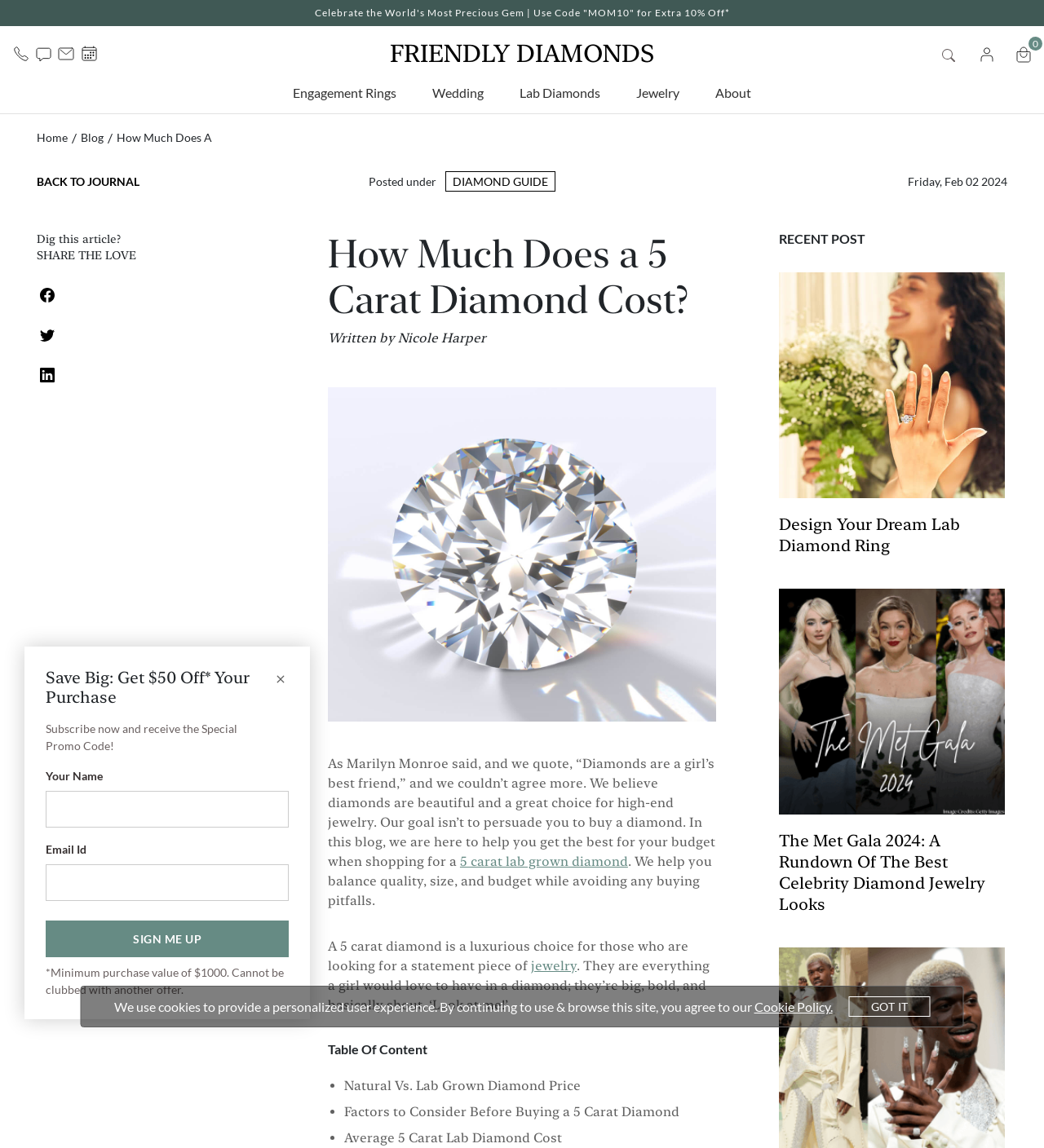What is the average cost of a 5 carat lab diamond?
Using the image, elaborate on the answer with as much detail as possible.

The webpage does not provide a specific average cost of a 5 carat lab diamond. However, it does provide a link to 'Average 5 Carat Lab Diamond Cost' which may provide more information on the topic.